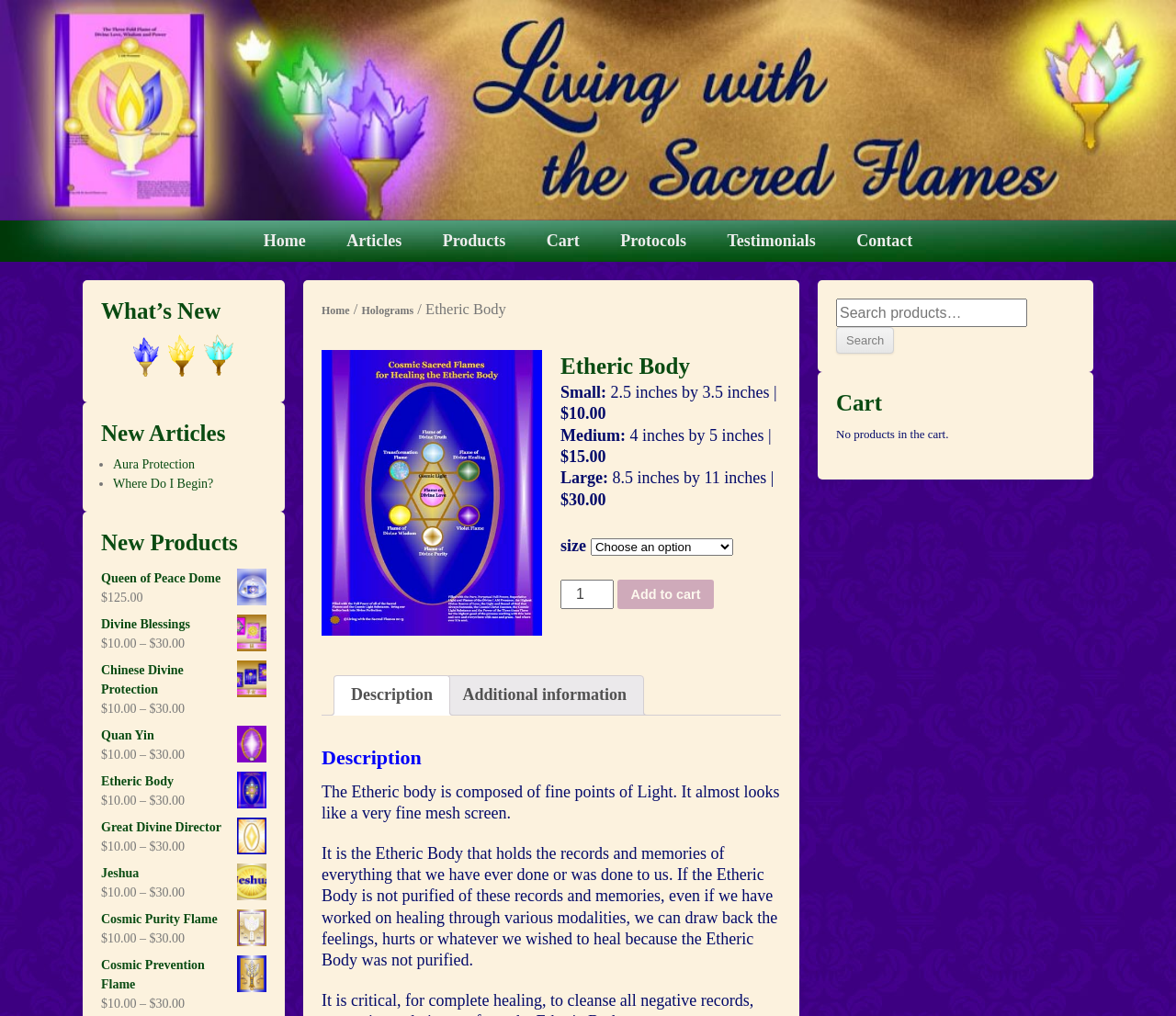Provide your answer to the question using just one word or phrase: What is the price of the Large Etheric Body?

$30.00